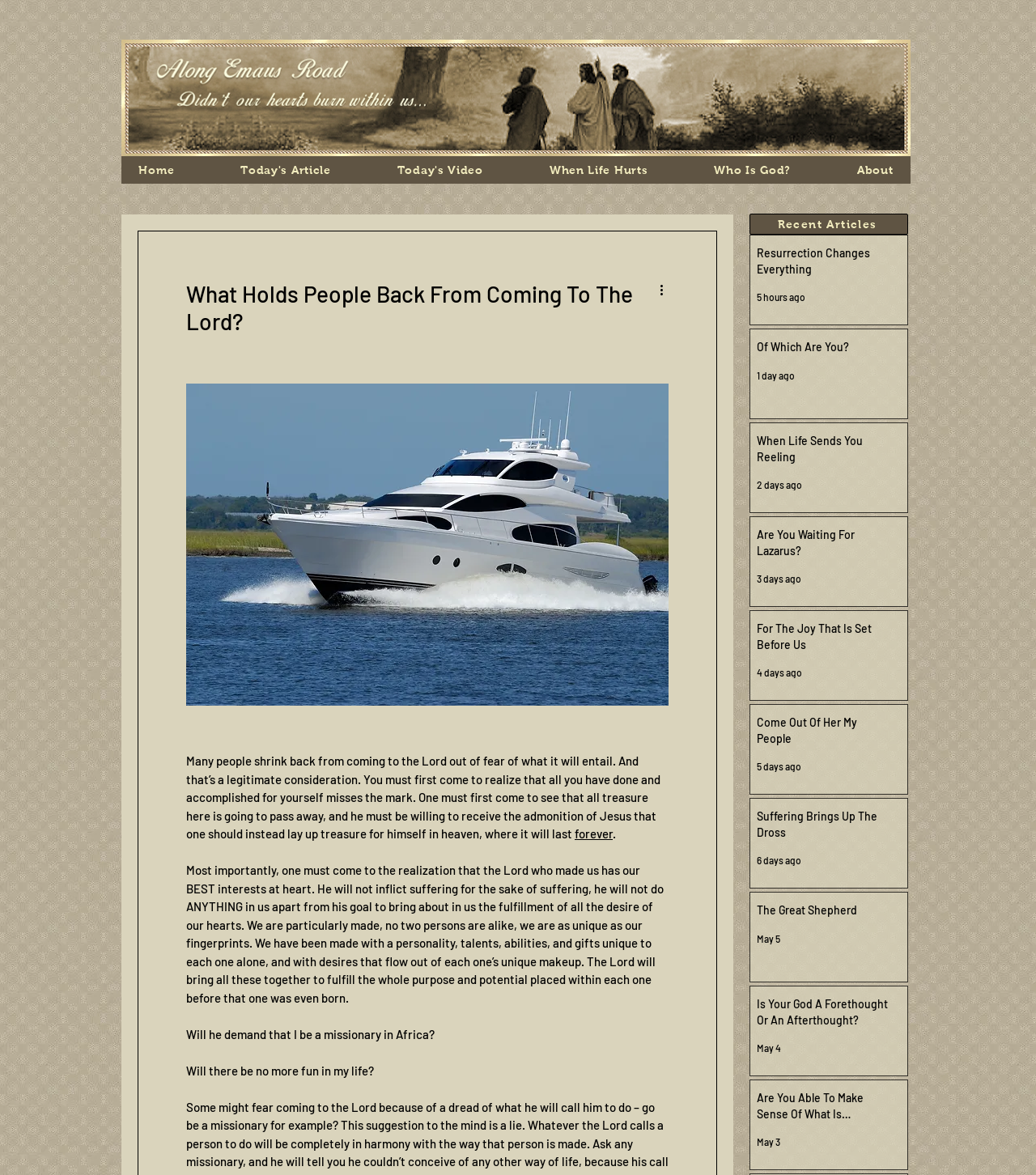Can you provide the bounding box coordinates for the element that should be clicked to implement the instruction: "View 'Recent Articles'"?

[0.723, 0.182, 0.877, 0.2]